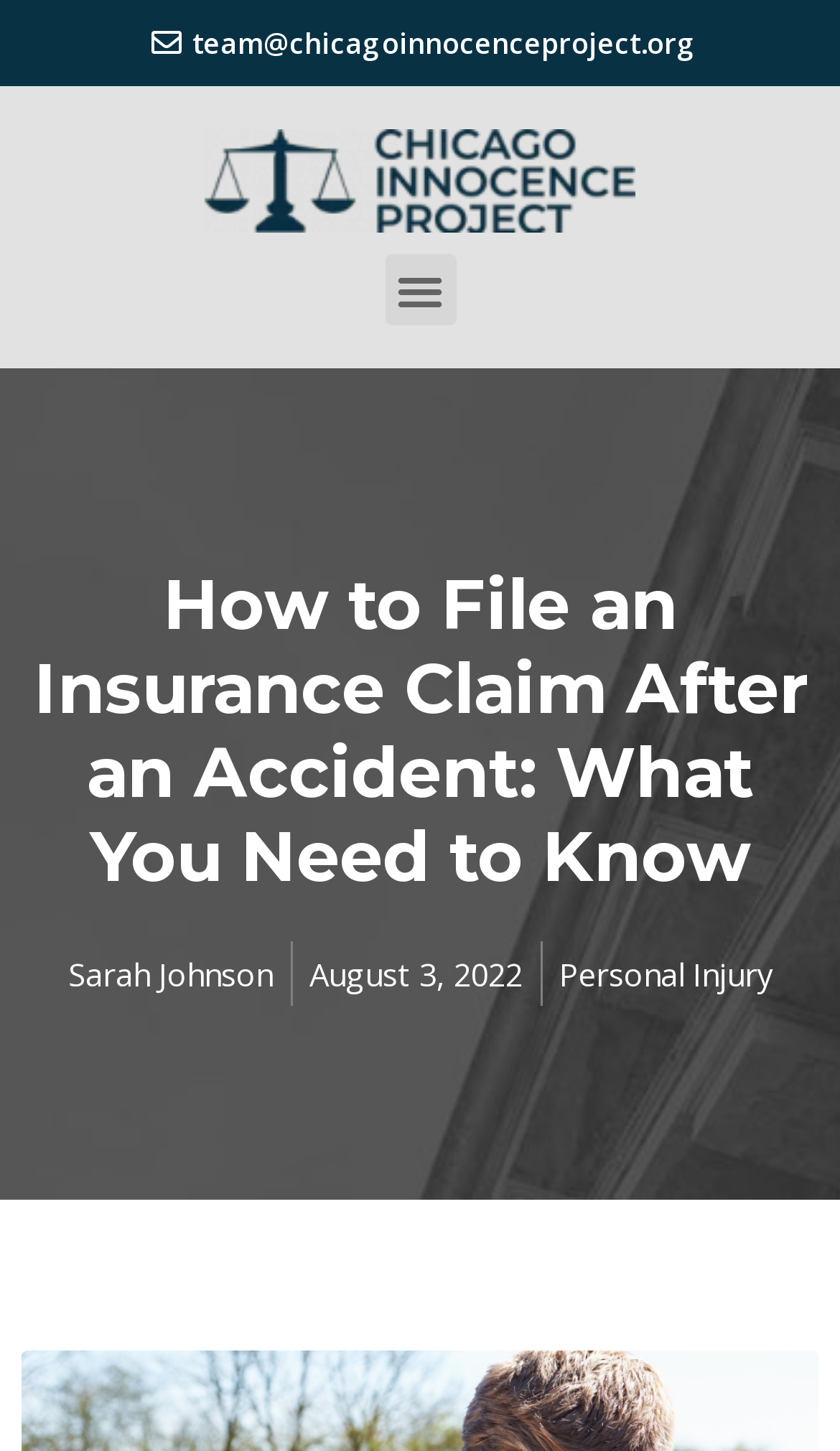Extract the bounding box coordinates for the UI element described by the text: "alt="chicagoinnocenceproject-logo" title="chicagoinnocenceproject-logo"". The coordinates should be in the form of [left, top, right, bottom] with values between 0 and 1.

[0.244, 0.089, 0.756, 0.16]